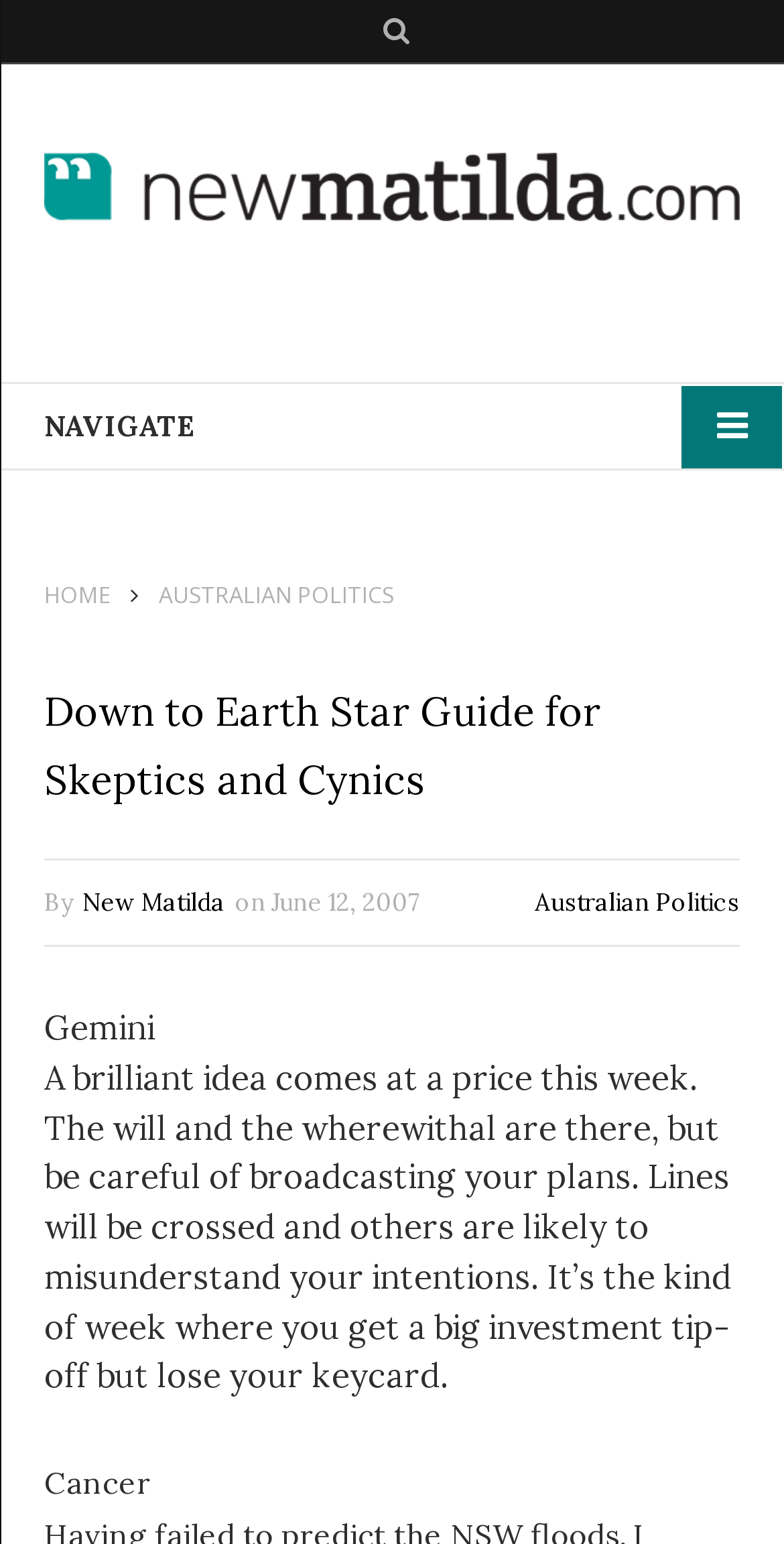Bounding box coordinates are specified in the format (top-left x, top-left y, bottom-right x, bottom-right y). All values are floating point numbers bounded between 0 and 1. Please provide the bounding box coordinate of the region this sentence describes: Navigate

[0.0, 0.249, 1.0, 0.305]